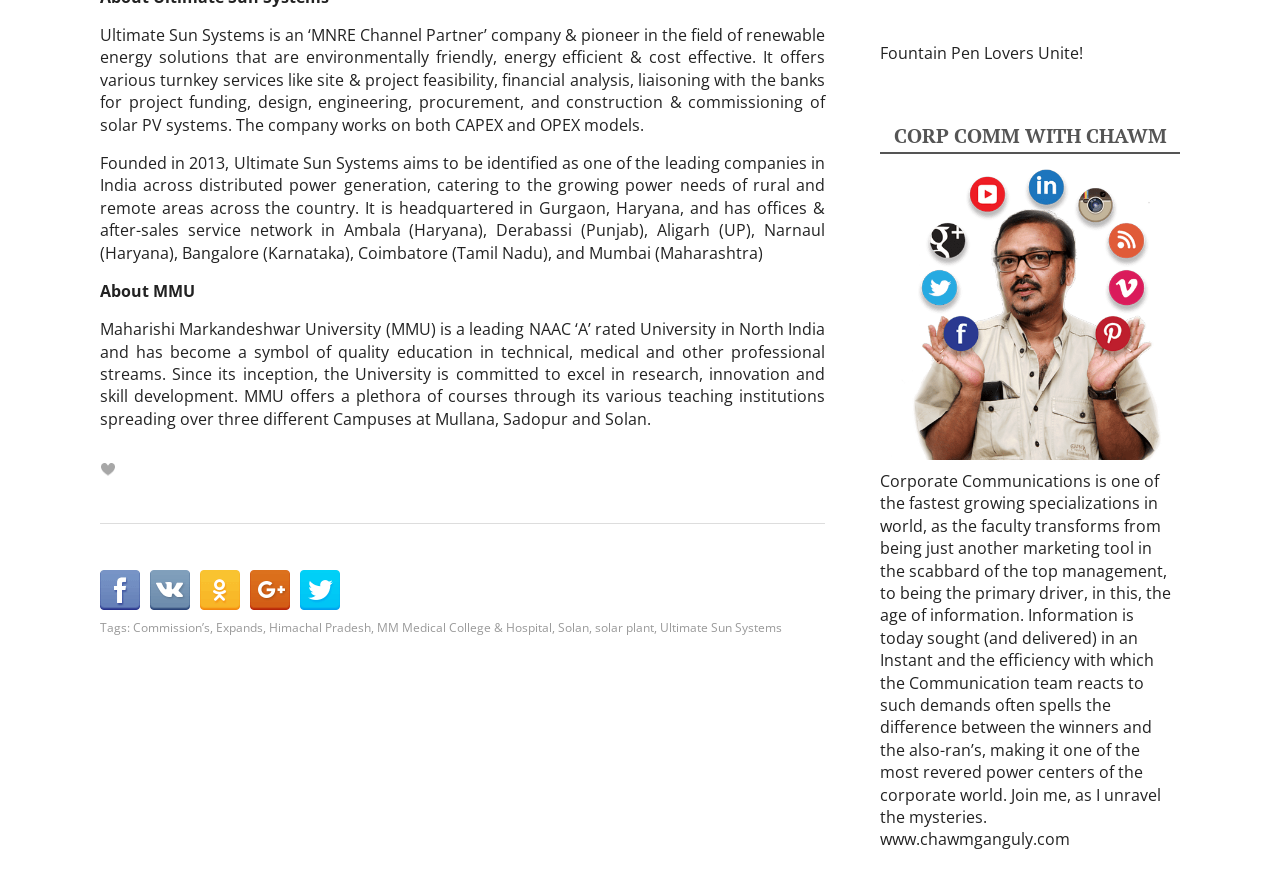What is the name of the university mentioned?
Please give a well-detailed answer to the question.

The StaticText element with ID 376 mentions 'About MMU', and the subsequent StaticText element with ID 377 provides more information about Maharishi Markandeshwar University.